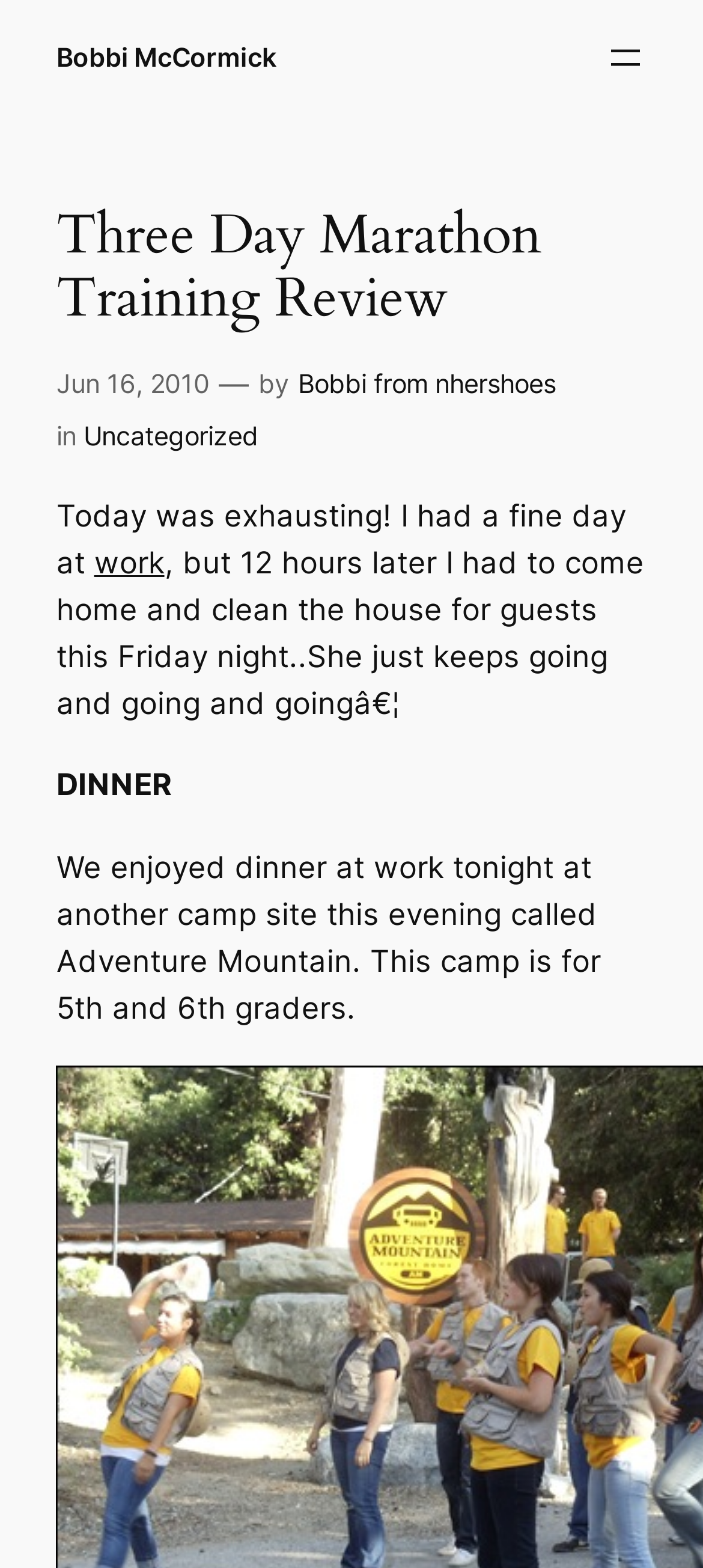Using the provided element description "Uncategorized", determine the bounding box coordinates of the UI element.

[0.118, 0.268, 0.367, 0.288]